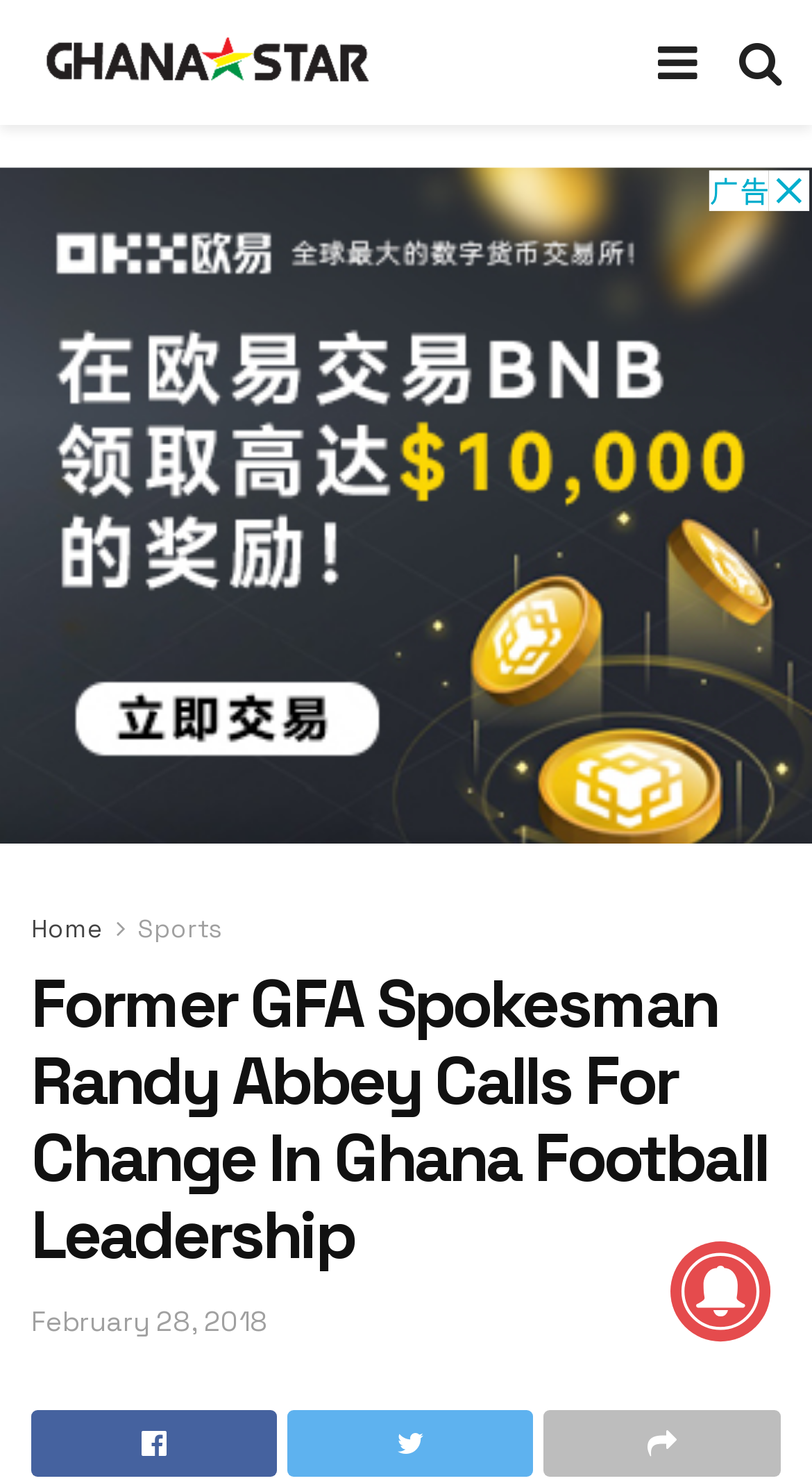Write an exhaustive caption that covers the webpage's main aspects.

The webpage appears to be a news article page, with a focus on a specific news story. At the top left corner, there is a logo of "GhanaStar" which is also a clickable link. To the right of the logo, there are three social media icons, represented by Unicode characters. 

Below the top section, there is a large advertisement iframe that spans the entire width of the page. 

On the left side of the page, there is a navigation menu with links to "Home" and "Sports". 

The main content of the page is a news article with a heading that reads "Former GFA Spokesman Randy Abbey Calls For Change In Ghana Football Leadership". The article's publication date, "February 28, 2018", is displayed below the heading. 

At the bottom of the page, there are three more links, represented by Unicode characters, which may be related to sharing or interacting with the article. To the right of these links, there is an image, although its content is not specified.